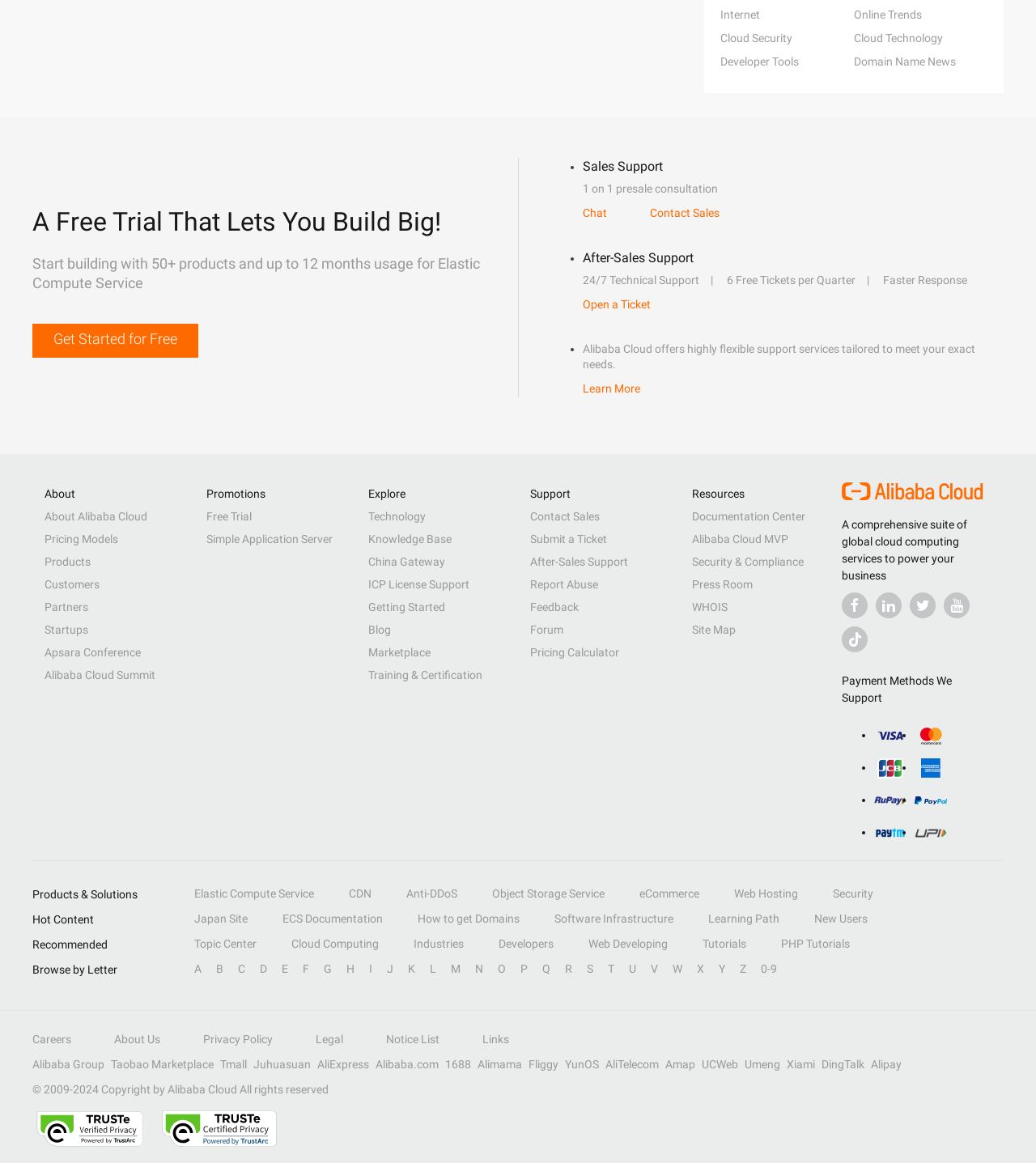Determine the bounding box coordinates of the clickable element necessary to fulfill the instruction: "Chat with sales support". Provide the coordinates as four float numbers within the 0 to 1 range, i.e., [left, top, right, bottom].

[0.562, 0.177, 0.586, 0.189]